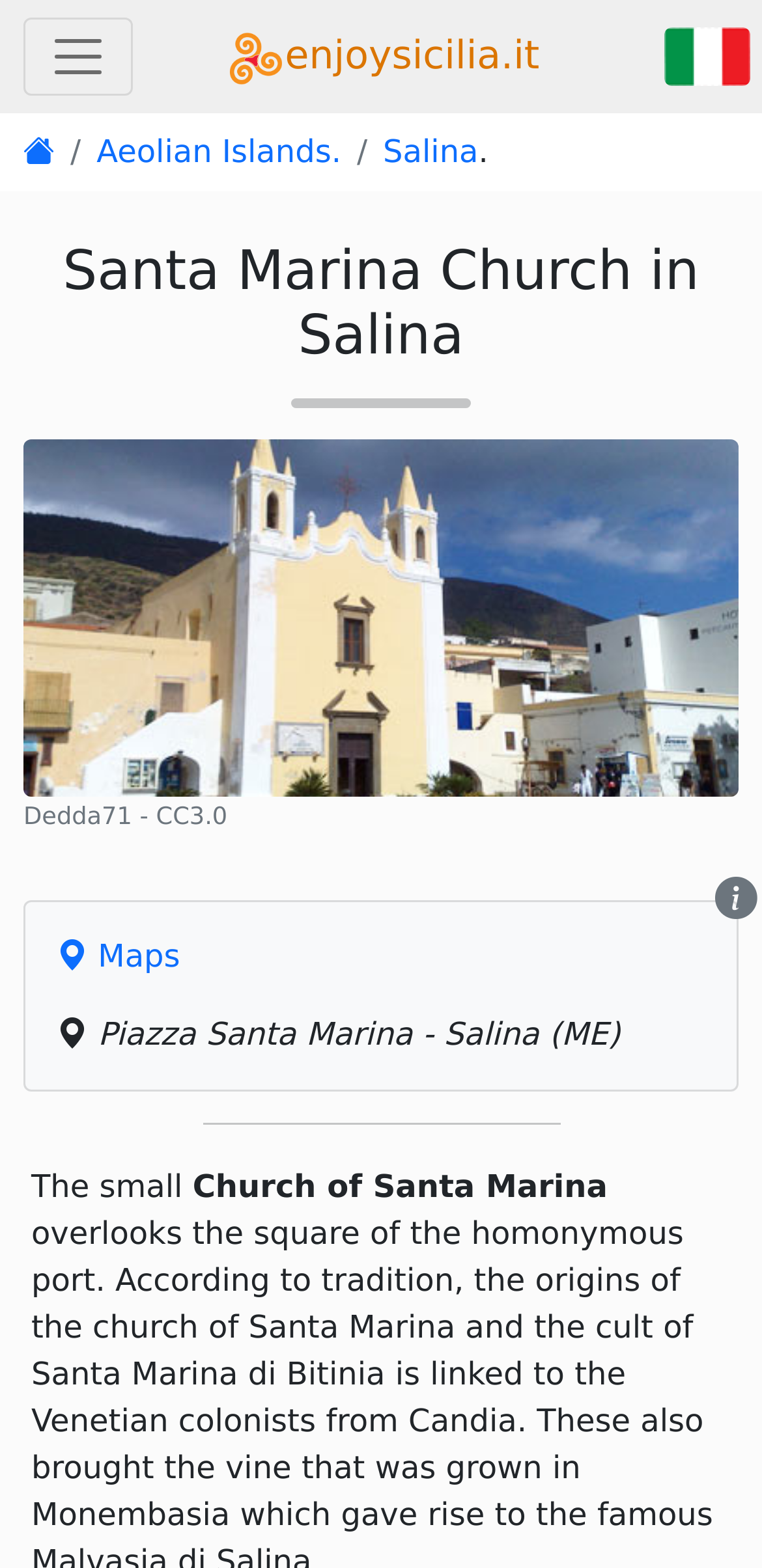Create an in-depth description of the webpage, covering main sections.

The webpage is about Santa Marina Church, a tourist attraction in Salina. At the top left, there is a button to toggle navigation. Next to it, on the top right, is an image of the website's logo, "enjoysicilia.it". A language toggle link is located at the top right corner, accompanied by a small flag icon.

Below the top section, there is a horizontal navigation menu with three links: "Aeolian Islands", "Salina", and an icon. The "Salina" link is highlighted, indicating the current page.

The main content area is divided into two sections. On the left, there is a large image of the Santa Marina Church, taking up most of the vertical space. On the right, there is a heading with the title "Santa Marina Church in Salina", followed by a horizontal separator line.

Below the separator, there is a brief description of the church, stating that it is a small church. The text is divided into two lines, with the first line saying "The small" and the second line completing the sentence with "Church of Santa Marina".

At the bottom of the page, there is a section with additional information, including a link to maps, a copyright notice with a CC3.0 license, and an address "Piazza Santa Marina - Salina (ME)".